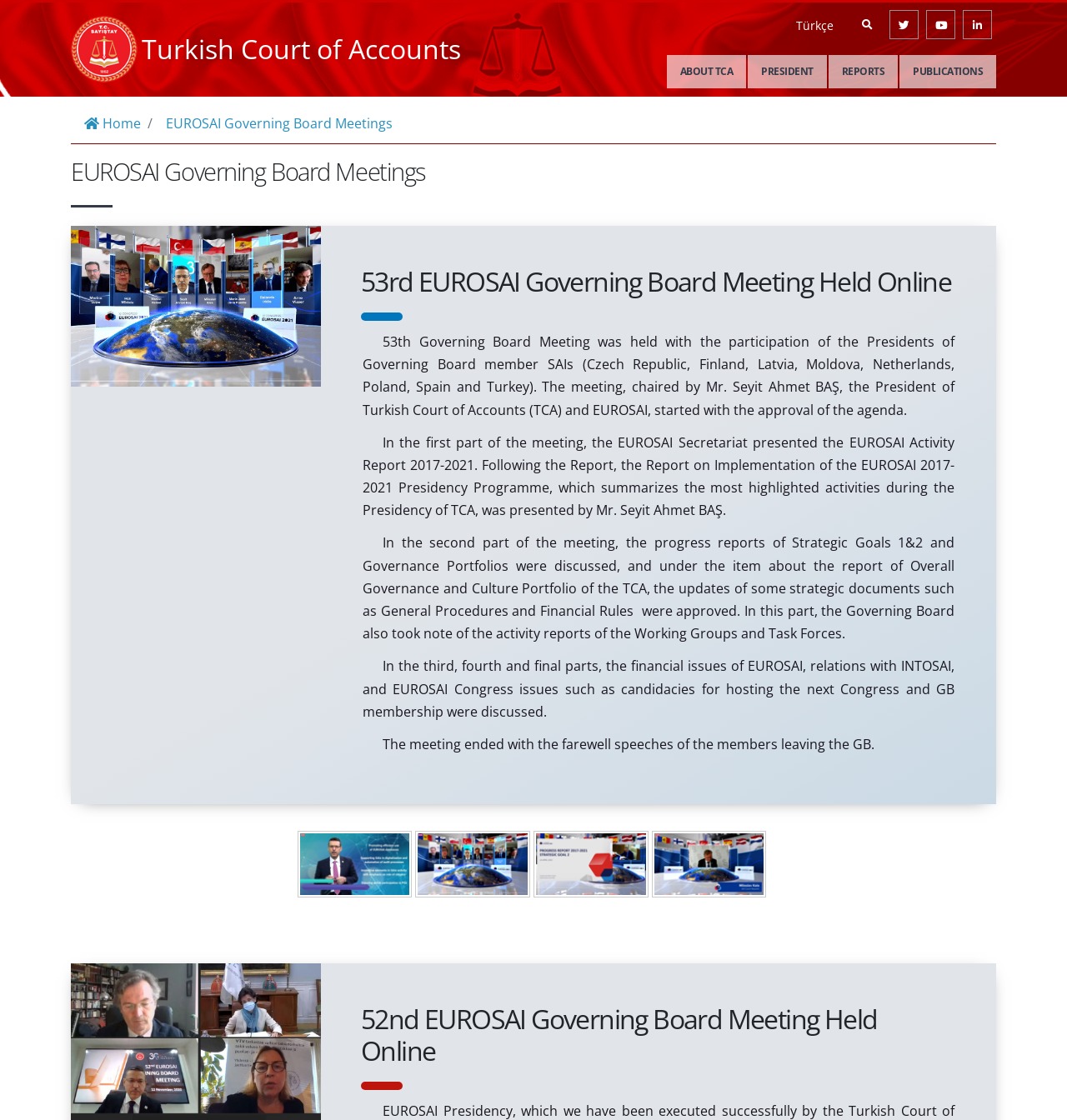Write an extensive caption that covers every aspect of the webpage.

The webpage is about the EUROSAI Governing Board Meetings, specifically the Turkish Court of Accounts. At the top left, there is a link to "Sayıştay Başkanlığı" with an accompanying image. Next to it, there is a link to "Turkish Court of Accounts". On the top right, there are several links to different languages, including "Türkçe", and some social media icons.

Below the top section, there are five main links: "ABOUT TCA", "PRESIDENT", "REPORTS", and "PUBLICATIONS". Underneath these links, there is a navigation breadcrumb with links to "Home" and "EUROSAI Governing Board Meetings".

The main content of the page is an article about the 53rd EUROSAI Governing Board Meeting, which was held online. The article includes an image and several paragraphs of text describing the meeting, including the participants, the agenda, and the discussions that took place. There are also links to the meeting's title and some static text elements.

Below the main article, there are several links with accompanying images, which appear to be related to other meetings or events. Finally, at the bottom of the page, there is a heading for the 52nd EUROSAI Governing Board Meeting, with a link to the meeting's title and some static text elements.